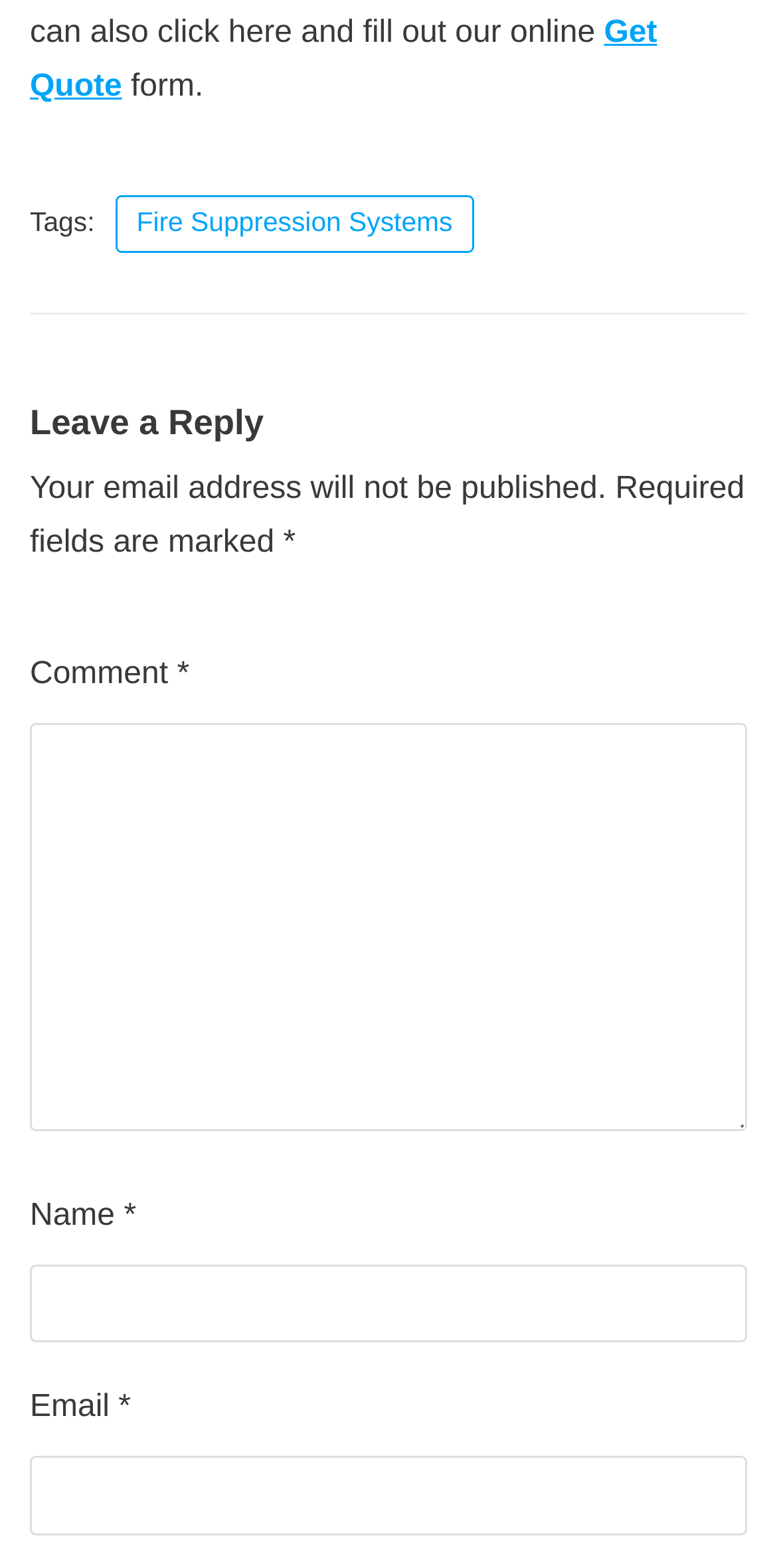Identify the coordinates of the bounding box for the element described below: "Fire Suppression Systems". Return the coordinates as four float numbers between 0 and 1: [left, top, right, bottom].

[0.147, 0.125, 0.611, 0.161]